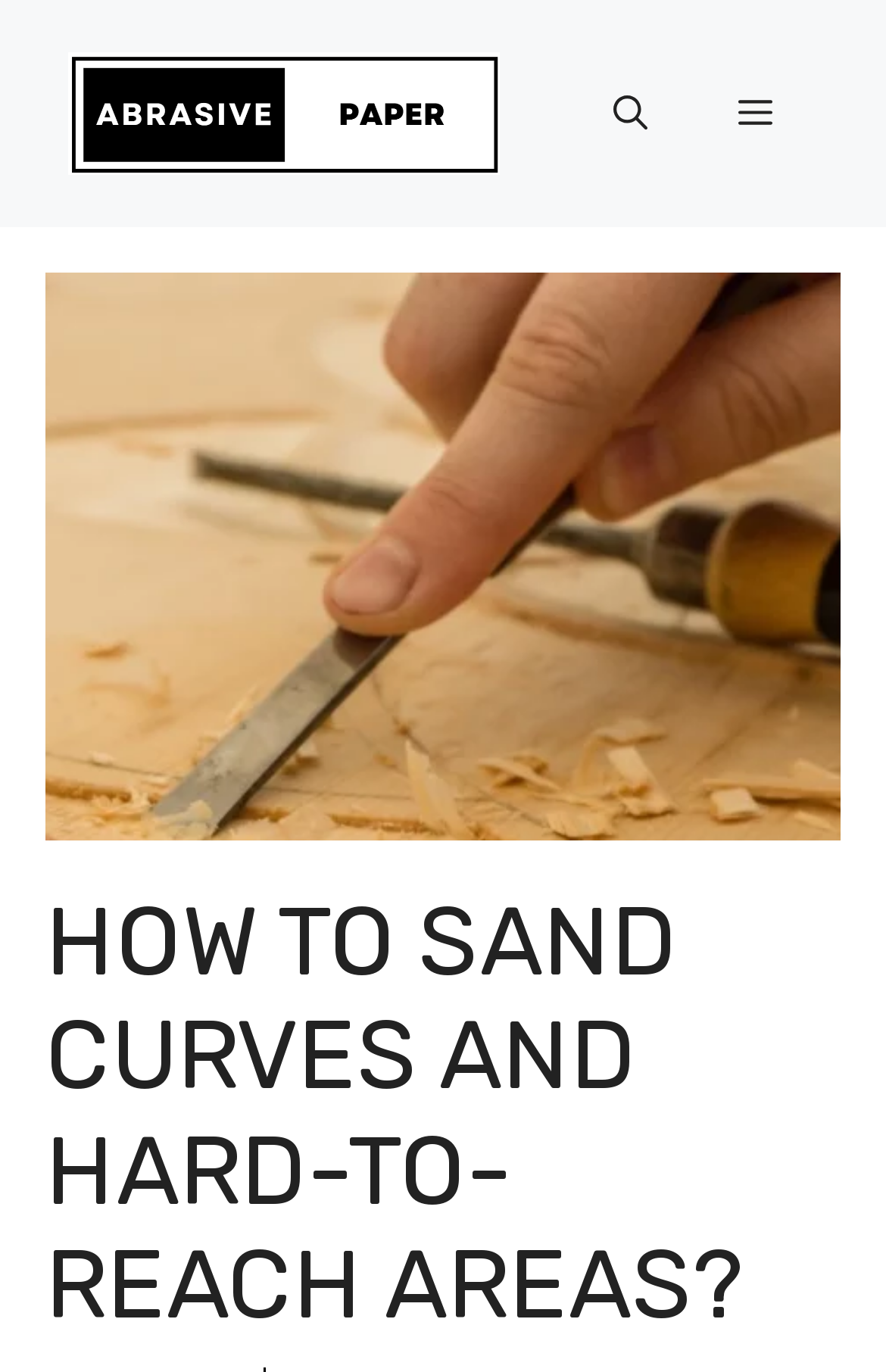Determine the bounding box coordinates for the HTML element mentioned in the following description: "aria-label="Open search"". The coordinates should be a list of four floats ranging from 0 to 1, represented as [left, top, right, bottom].

[0.641, 0.033, 0.782, 0.132]